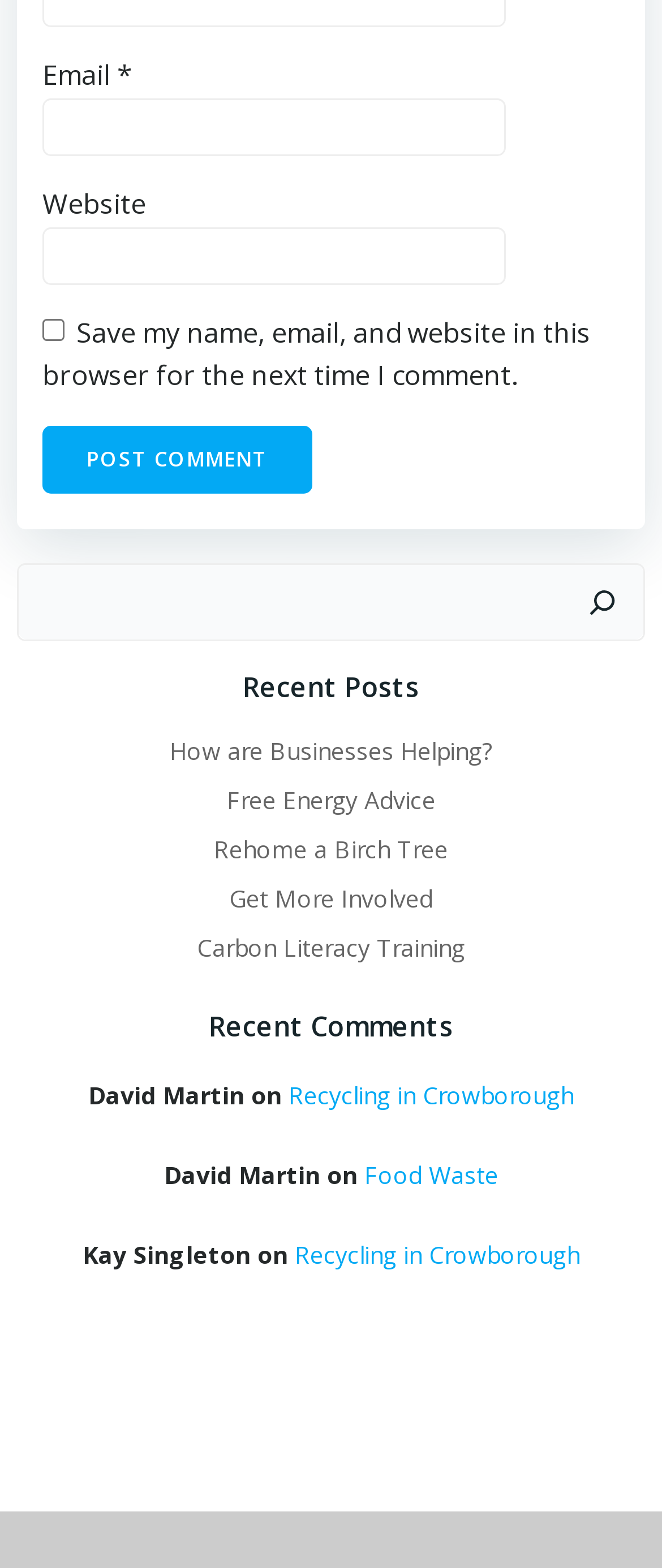Give a one-word or short phrase answer to the question: 
What type of content is listed under 'Recent Posts'?

Links to articles